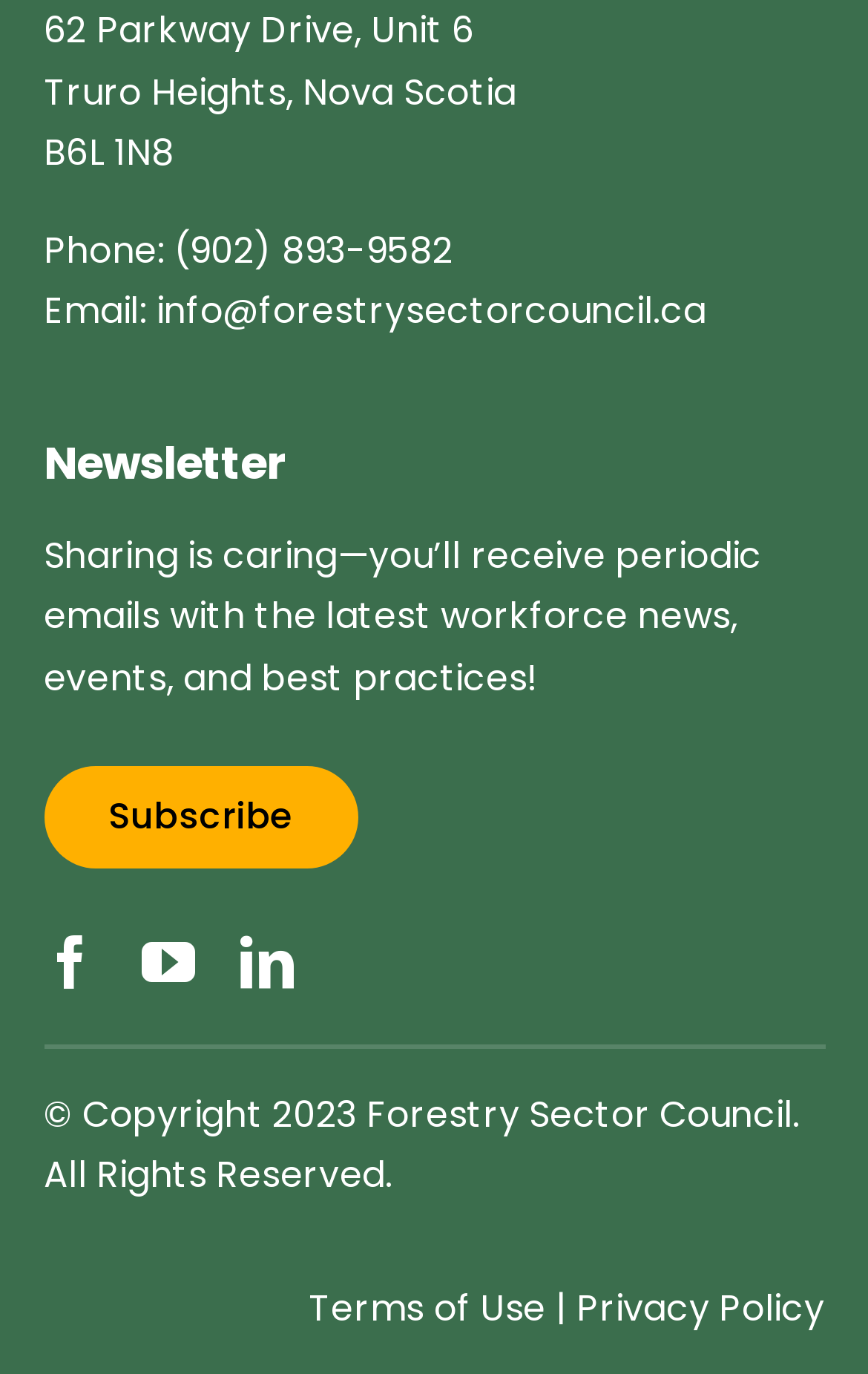Locate the bounding box coordinates of the element to click to perform the following action: 'Send an email'. The coordinates should be given as four float values between 0 and 1, in the form of [left, top, right, bottom].

[0.18, 0.208, 0.813, 0.245]